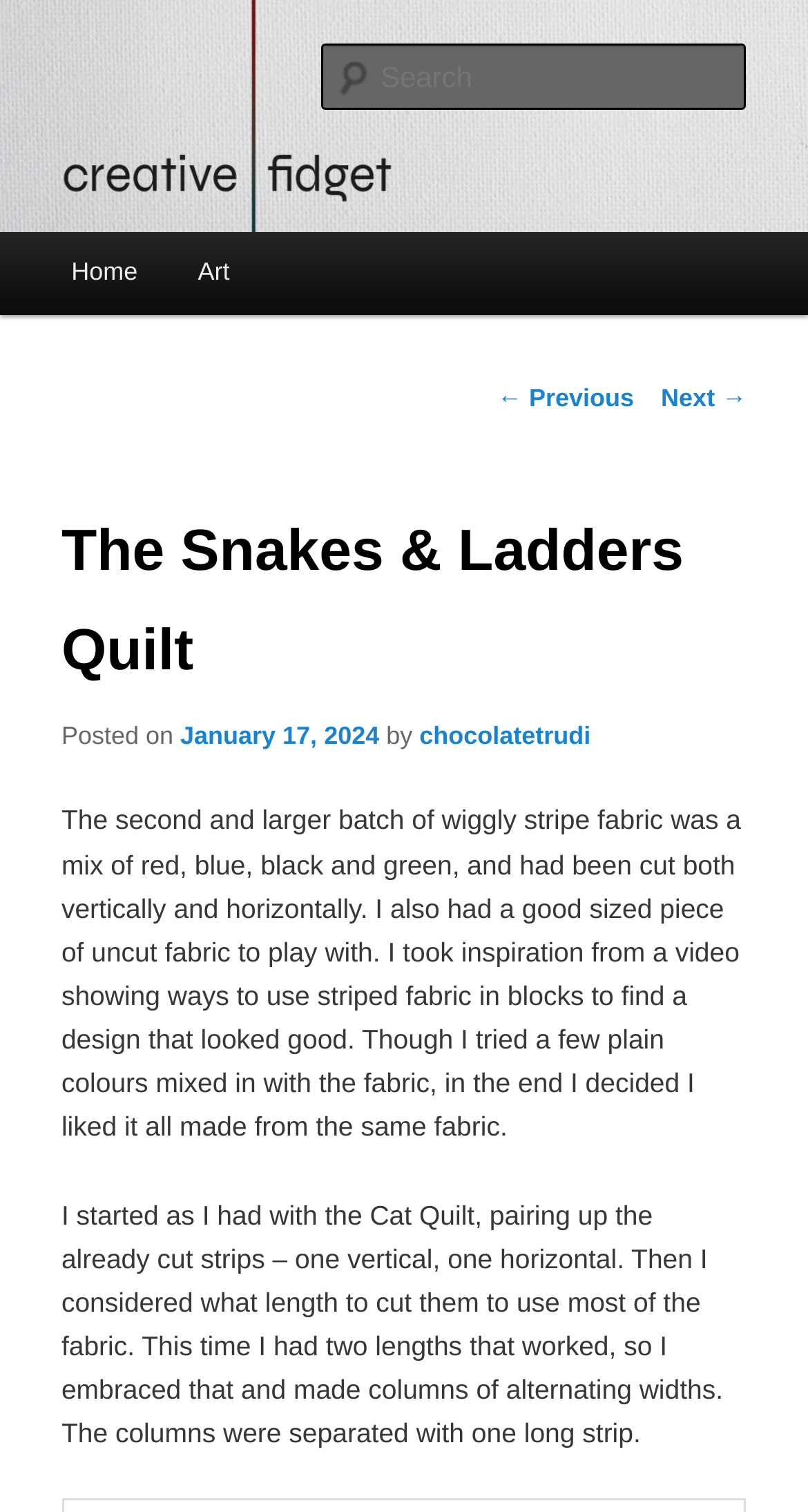Select the bounding box coordinates of the element I need to click to carry out the following instruction: "View next post".

[0.818, 0.254, 0.924, 0.273]